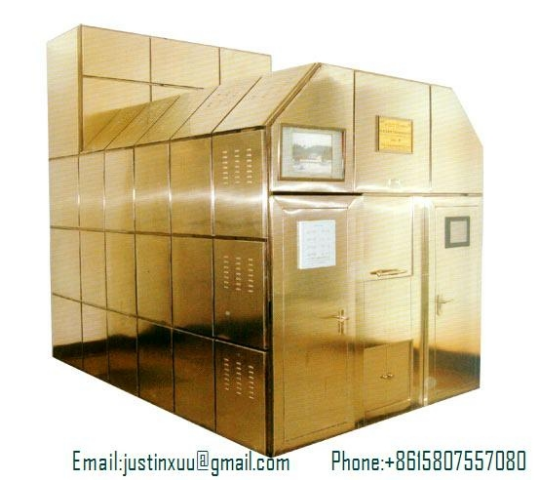What is displayed on the small monitor?
Provide an in-depth and detailed explanation in response to the question.

The small monitor above the front door displays operational details, suggesting that the cremation machine is equipped with advanced technology that provides real-time information about the cremation process. This feature is likely intended to ensure a safe and efficient cremation process.